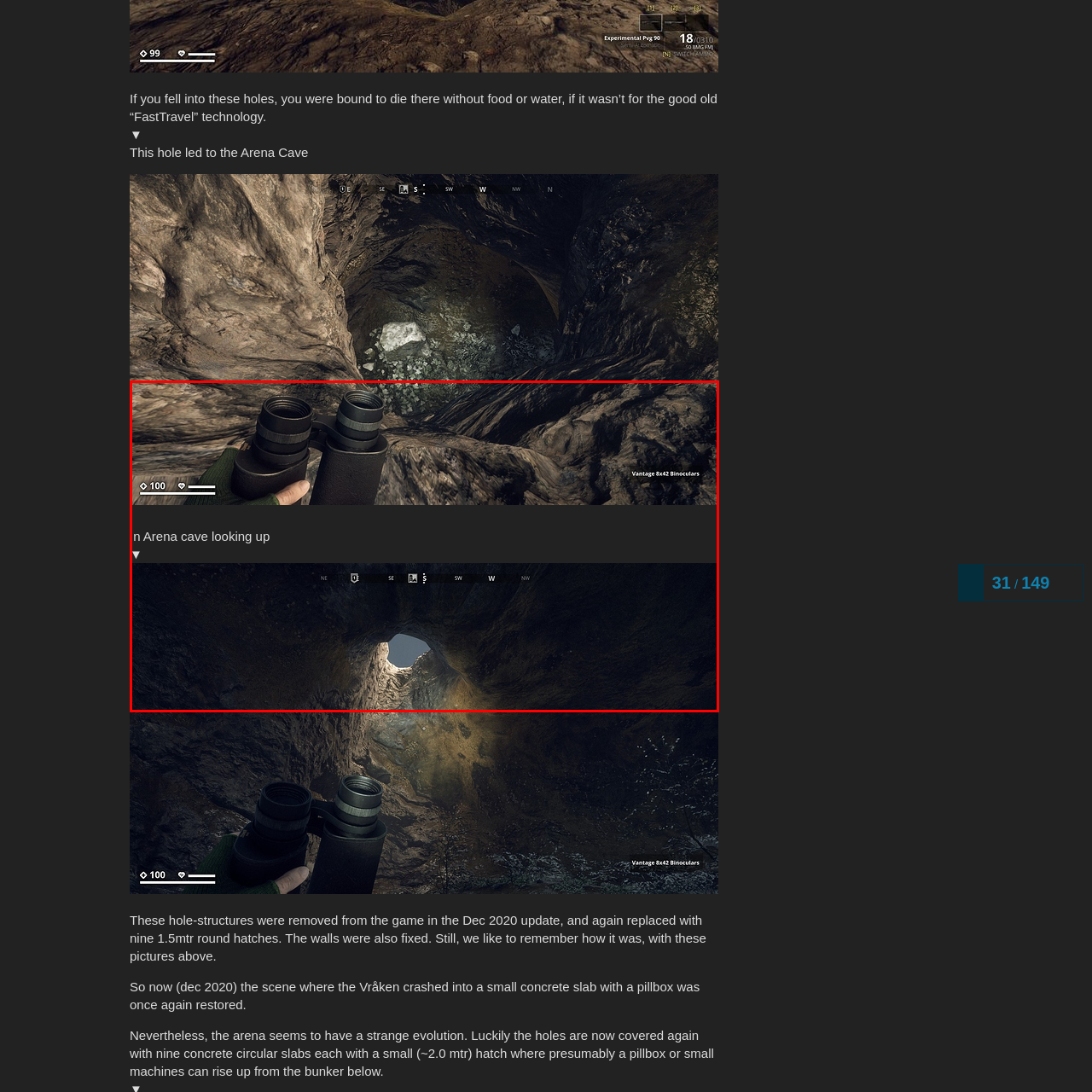Look at the image segment within the red box, What is the name of the cave the player is in? Give a brief response in one word or phrase.

Arena cave